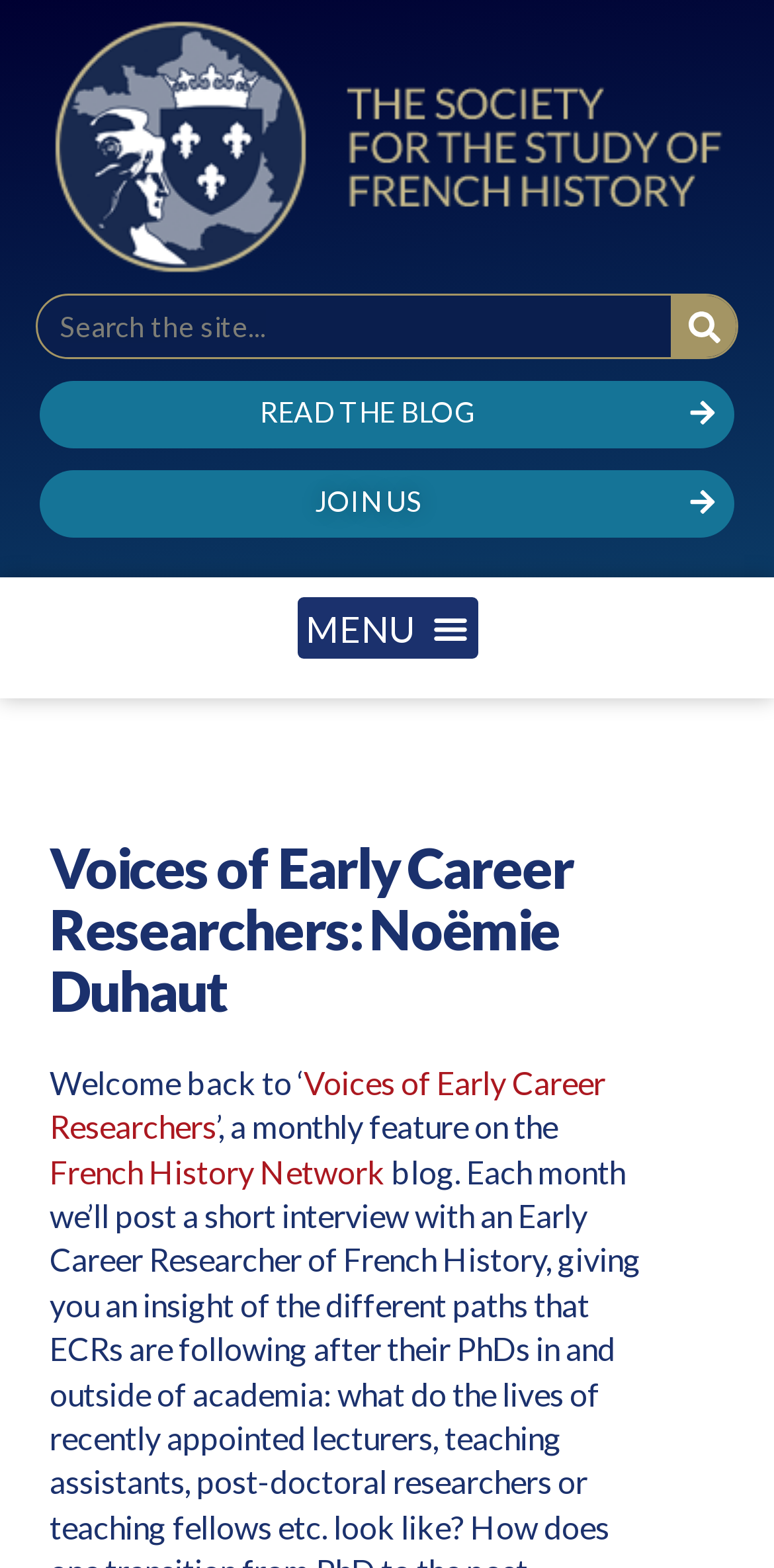How many links are in the first paragraph?
Provide a detailed answer to the question using information from the image.

I counted the link elements in the first paragraph and found two links: 'Voices of Early Career Researchers' and 'French History Network'. These links are located within the paragraph, with y1 coordinates similar to the StaticText elements in the paragraph.